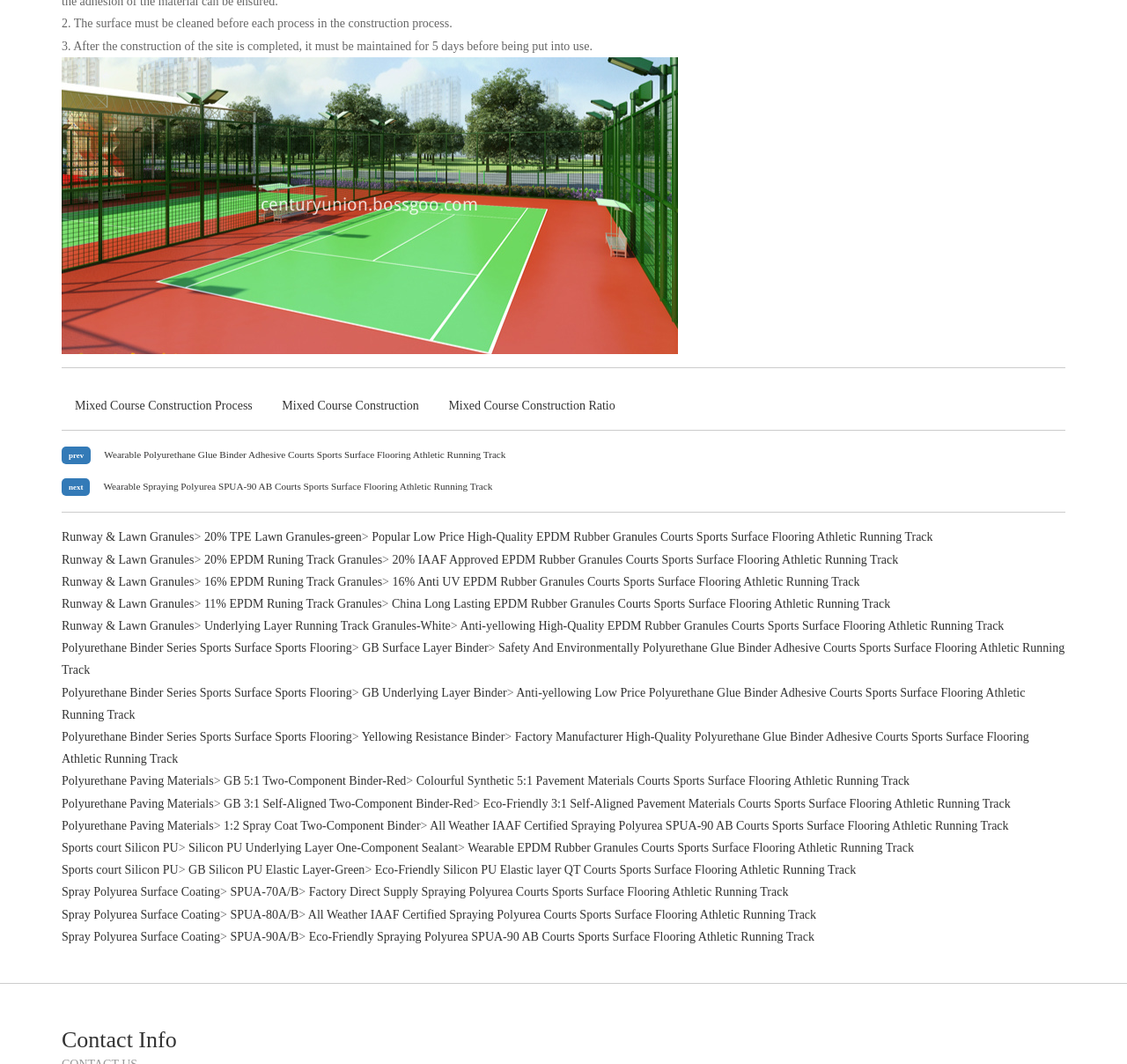Please locate the bounding box coordinates of the element that needs to be clicked to achieve the following instruction: "Go to 'Runway & Lawn Granules'". The coordinates should be four float numbers between 0 and 1, i.e., [left, top, right, bottom].

[0.055, 0.499, 0.172, 0.511]